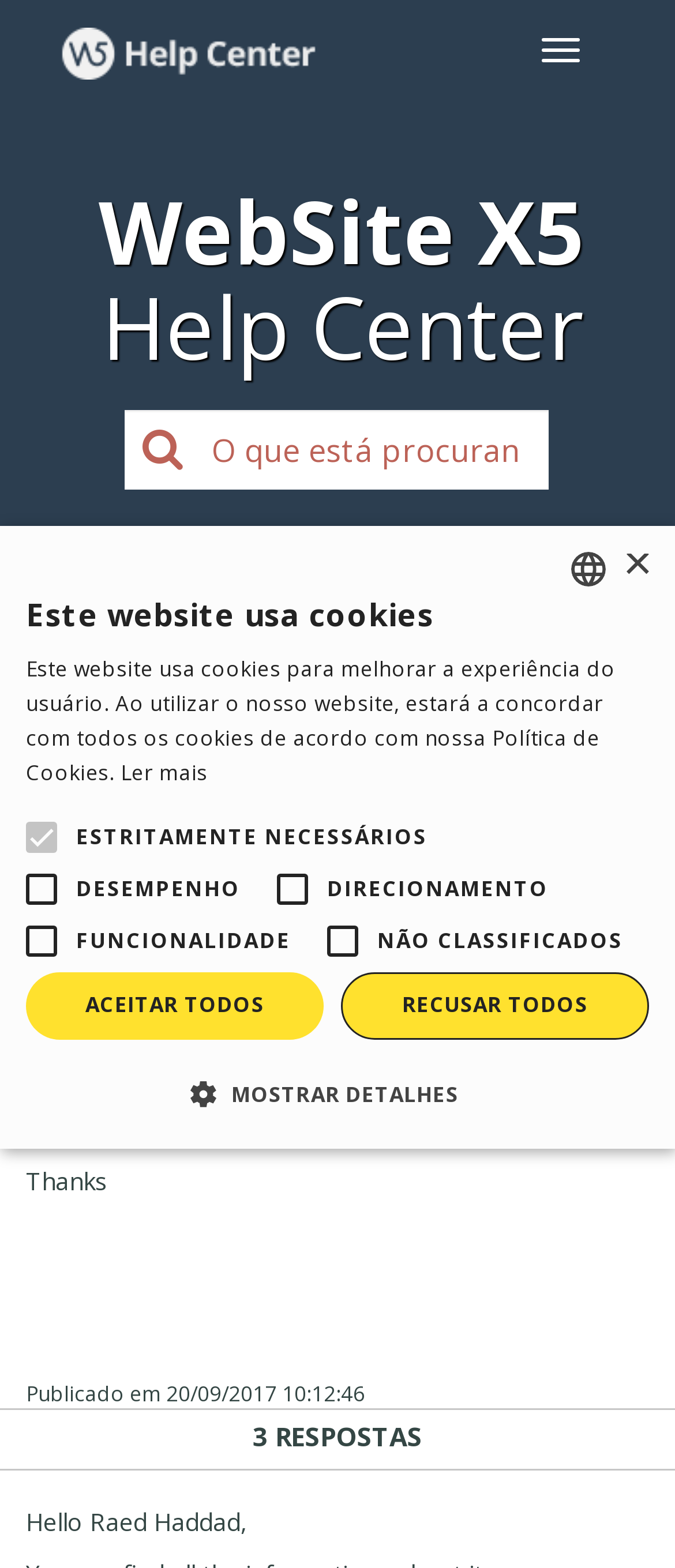Specify the bounding box coordinates for the region that must be clicked to perform the given instruction: "Click the link to view the question".

[0.869, 0.427, 0.972, 0.448]